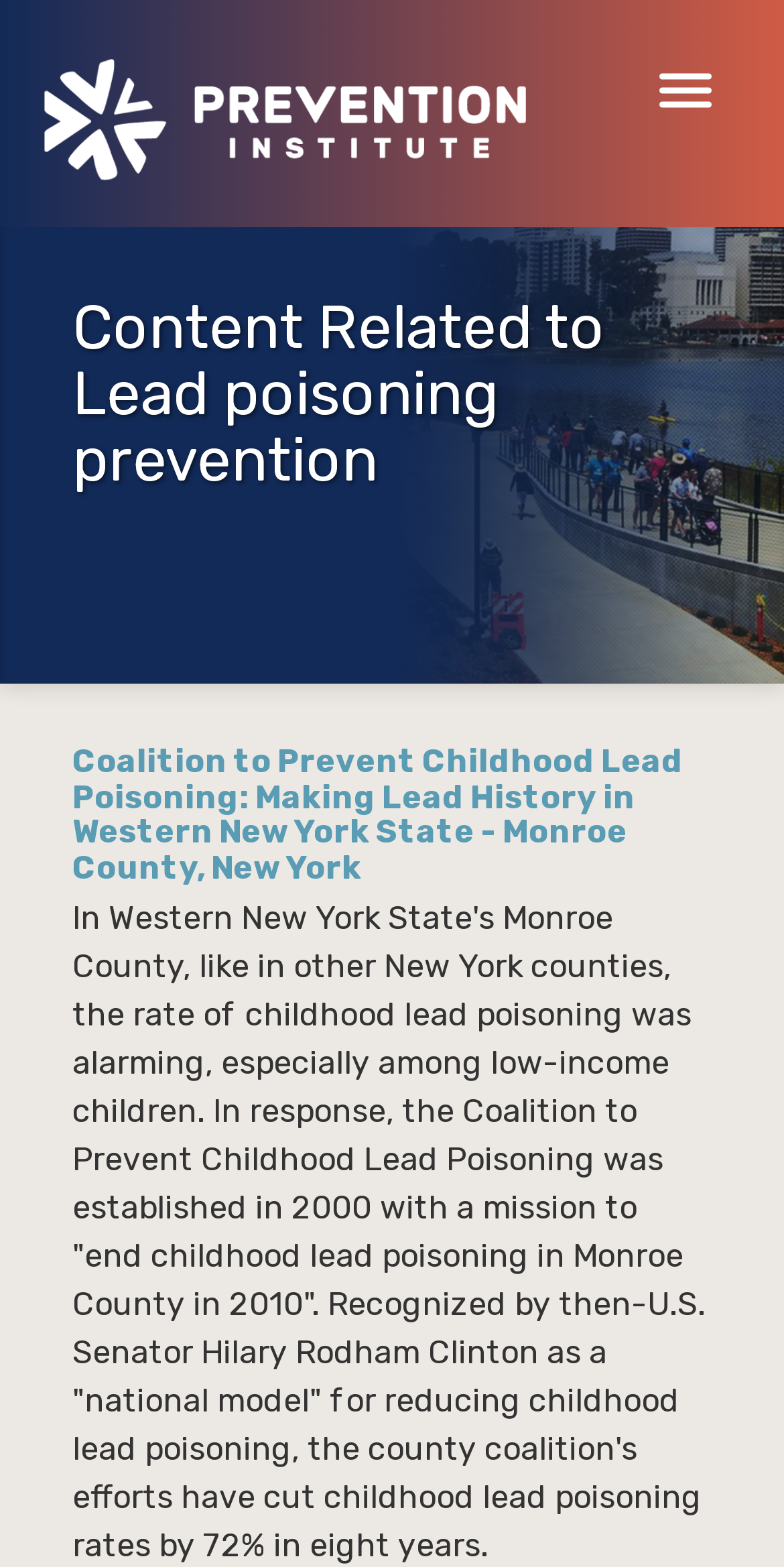Use one word or a short phrase to answer the question provided: 
By how much did the childhood lead poisoning rates decrease?

72%